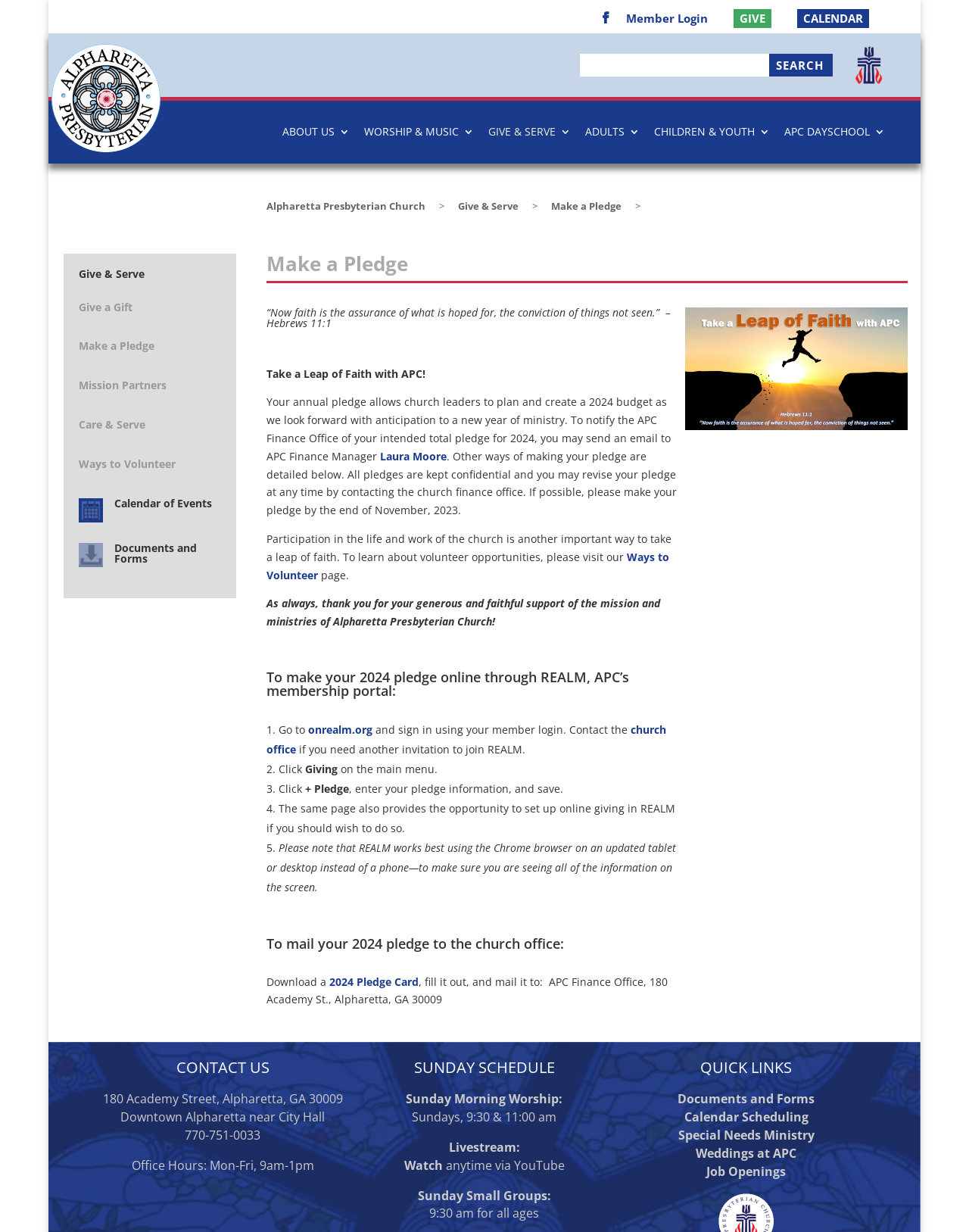How can I make a pledge online?
Look at the image and answer with only one word or phrase.

Through REALM